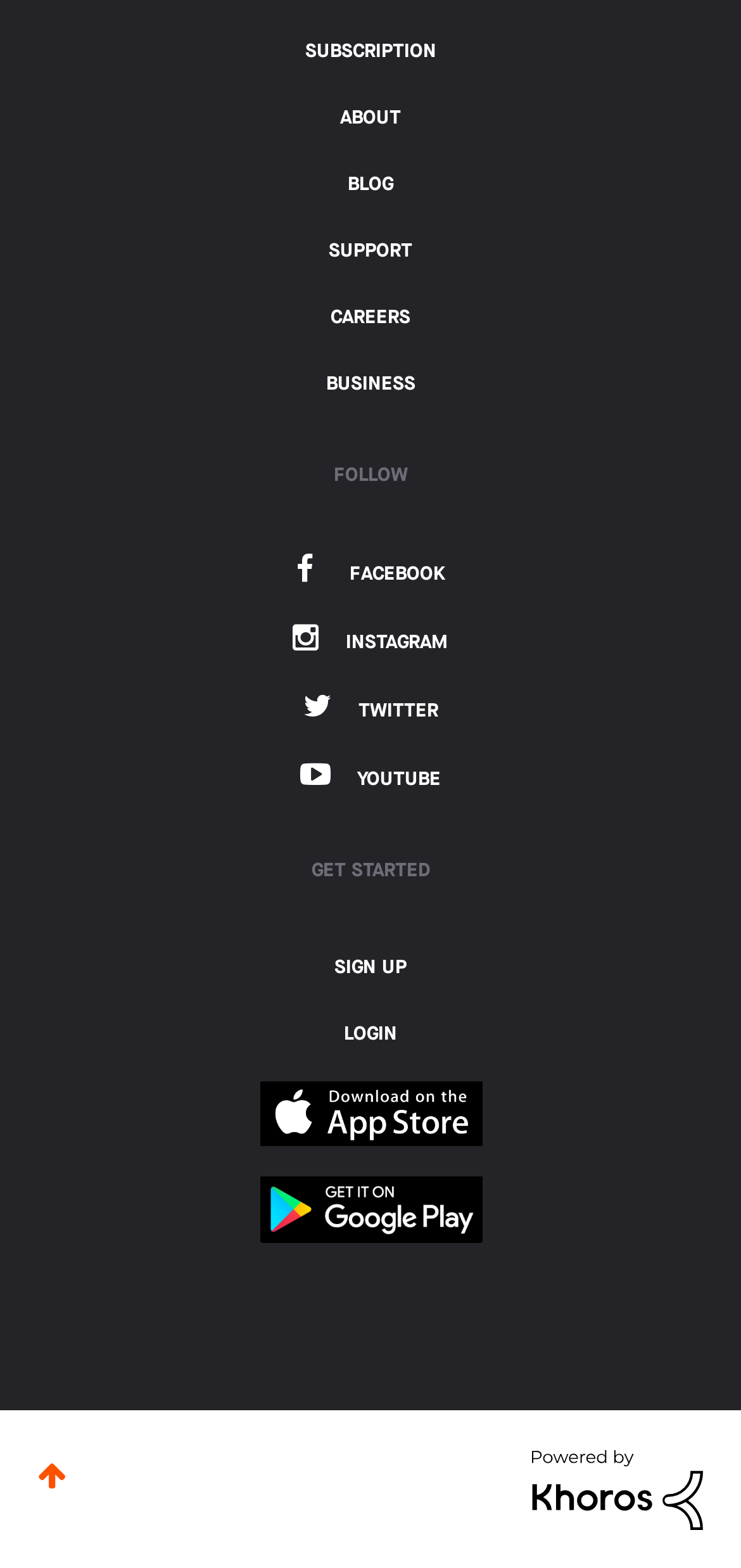Provide a thorough and detailed response to the question by examining the image: 
What is the text of the second heading?

I looked at the headings on the webpage and found that the second heading is 'GET STARTED', which is a call-to-action.